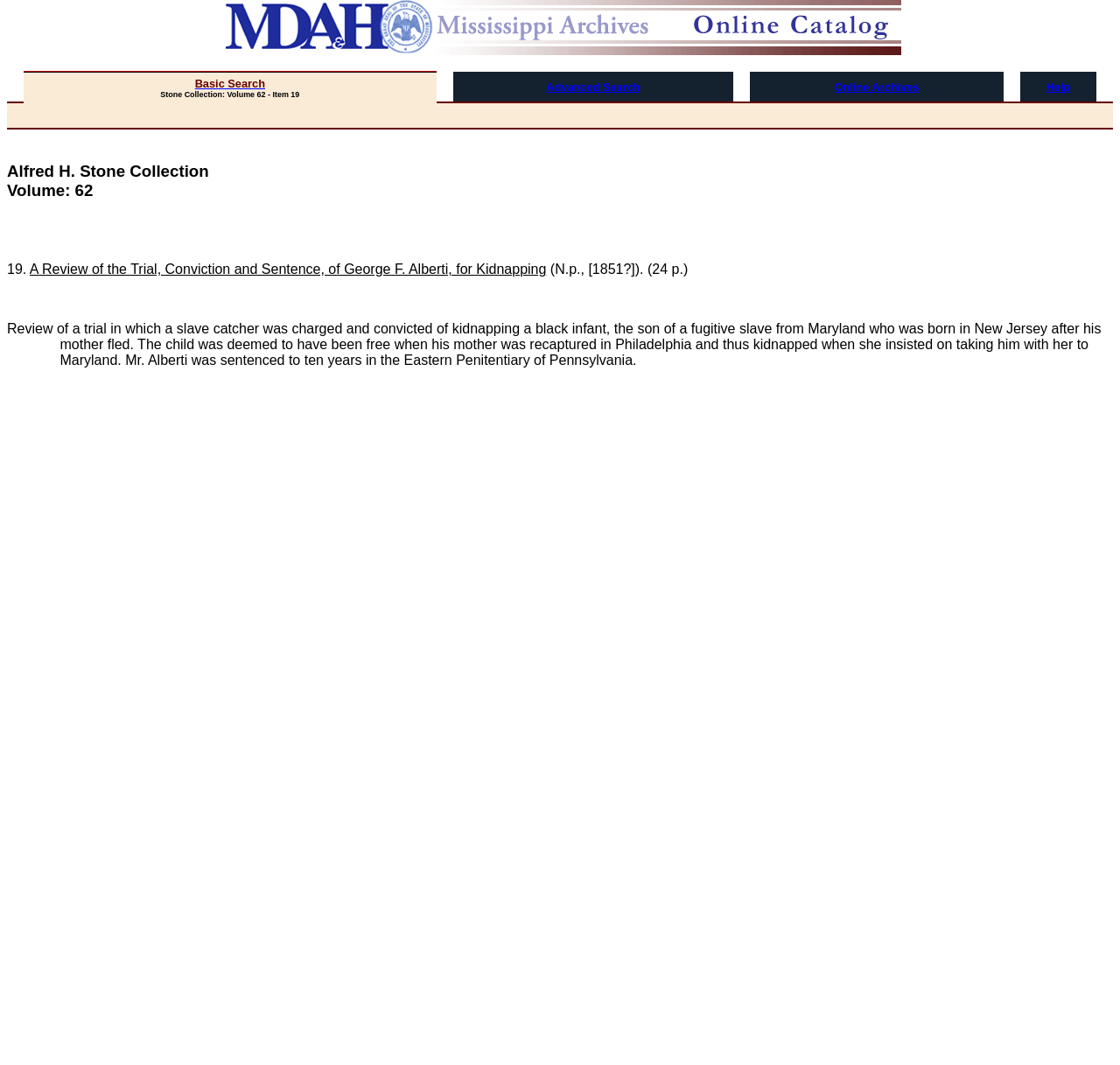Summarize the contents and layout of the webpage in detail.

The webpage is about an item from the Alfred H. Stone Collection, specifically Volume 62, Item 19. At the top of the page, there is an image of the Mississippi Department of Archives and History - Archives and Library Division Catalog. Below the image, there is a table with a row of grid cells containing links to "Basic Search", "Advanced Search", "Online Archives", and "Help". These links are spaced out across the top of the page, with some empty grid cells in between.

Below the table, there is a heading that reads "Alfred H. Stone Collection Volume: 62". Following the heading, there is a series of static text elements that describe Item 19. The first text element displays the item number "19.". The next text element provides a title, "A Review of the Trial, Conviction and Sentence, of George F. Alberti, for Kidnapping". This is followed by a text element that provides publication information, "(N.p., [1851?]). (24 p.)". Finally, there is a longer text element that summarizes the content of the item, describing a trial in which a slave catcher was convicted of kidnapping a black infant.